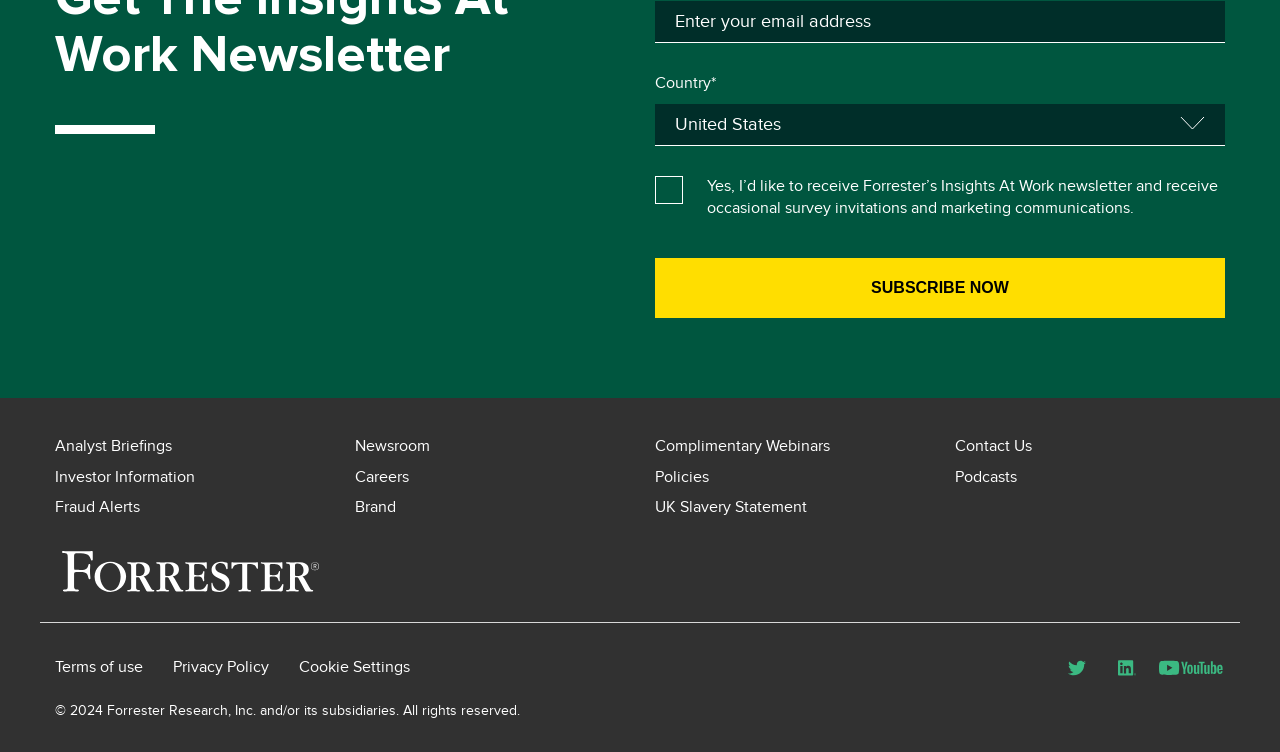What is the purpose of the 'Subscribe Now' button?
Please provide a single word or phrase as your answer based on the screenshot.

To subscribe to newsletter